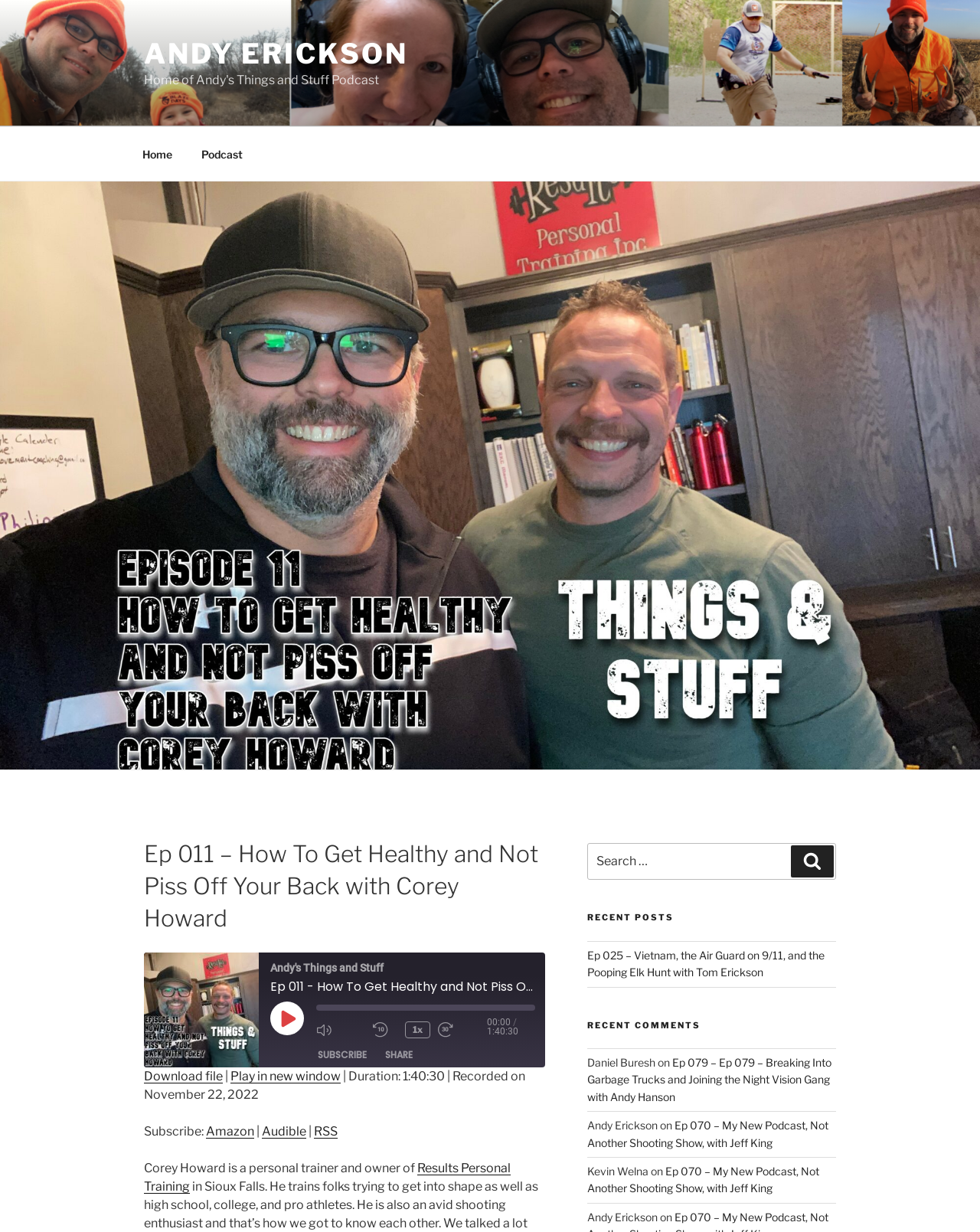Describe in detail what you see on the webpage.

This webpage appears to be a podcast episode page, specifically episode 011, titled "How To Get Healthy and Not Piss Off Your Back with Corey Howard – Andy Erickson". 

At the top, there is a navigation menu with links to "Home" and "Podcast". Below this, there is a header section with the episode title and an image with the text "Andy's Things and Stuff". 

To the right of the header section, there are several buttons and controls for playing, rewinding, and fast-forwarding the episode, as well as a progress bar and a time display showing the current playback time and the total episode duration.

Below the header section, there are several links and buttons for subscribing, sharing, and downloading the episode, as well as a section for copying the RSS feed URL and episode URL. 

Further down, there is a section with information about the episode, including the duration, recording date, and a brief description of the guest, Corey Howard, who is a personal trainer and owner of Results Personal Training.

On the right side of the page, there is a search bar and a section for recent posts, which includes links to other podcast episodes. Below this, there is a section for recent comments, which displays the names of commenters and the episodes they commented on.

Throughout the page, there are several links to external websites, including Amazon, Audible, and RSS feed links.